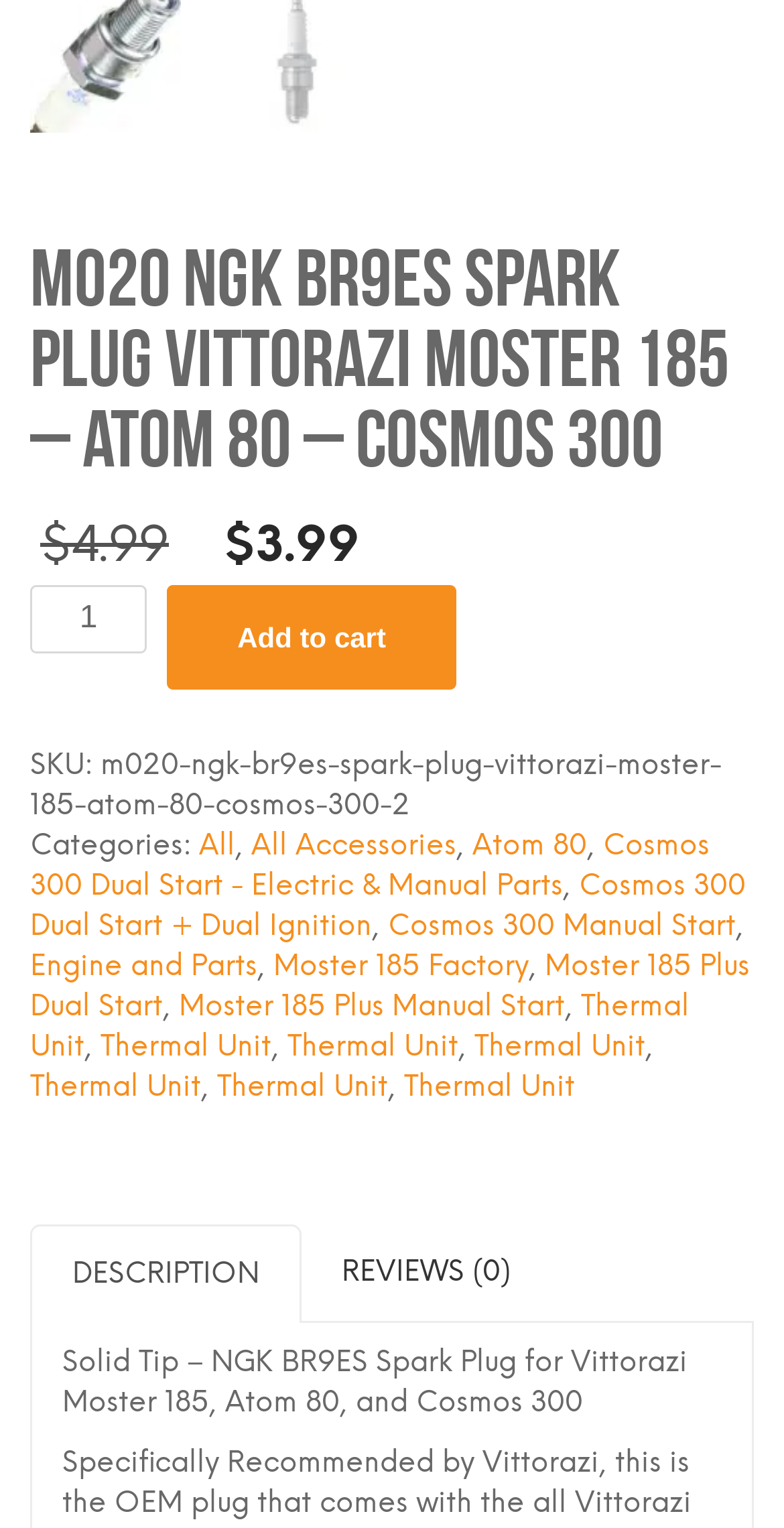What is the current price of the spark plug?
Please respond to the question with a detailed and informative answer.

The current price of the spark plug can be found in the static text element 'Current price is: $3.99.' which is located next to the original price, indicating that the current price of the spark plug is $3.99.